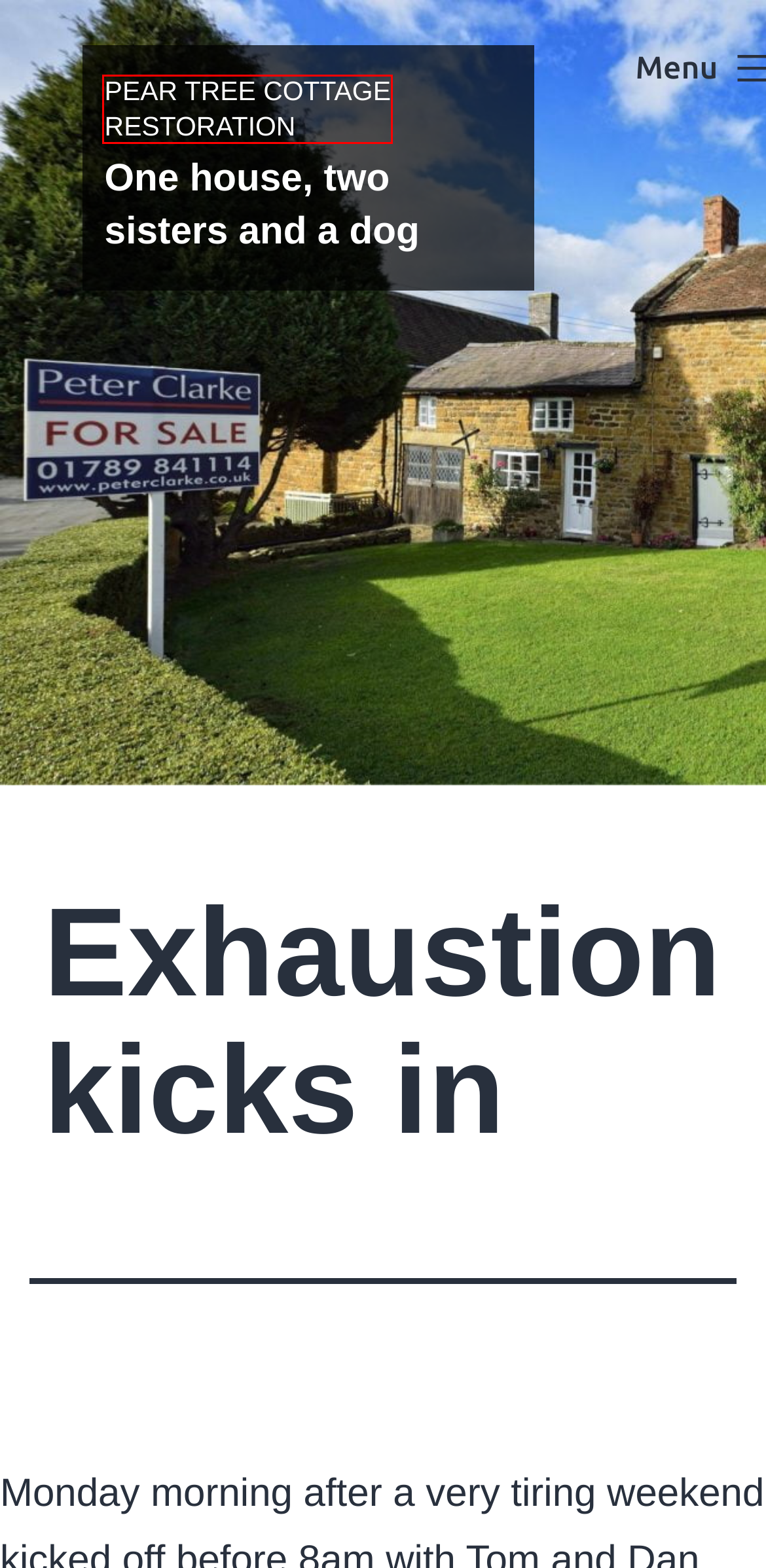You have a screenshot of a webpage with an element surrounded by a red bounding box. Choose the webpage description that best describes the new page after clicking the element inside the red bounding box. Here are the candidates:
A. Blog Tool, Publishing Platform, and CMS – WordPress.org English (UK)
B. Stairs & Landing Archives - Pear Tree Cottage Restoration
C. Plumbing begins - Pear Tree Cottage Restoration
D. One house, two sisters and a dog - Pear Tree Cottage Restoration
E. Timber suppliers with quality and sustainability at its heart | Quercus
F. Before and after - Pear Tree Cottage Restoration
G. Zanna, Author at Pear Tree Cottage Restoration
H. Log In ‹ Pear Tree Cottage Restoration — WordPress

D